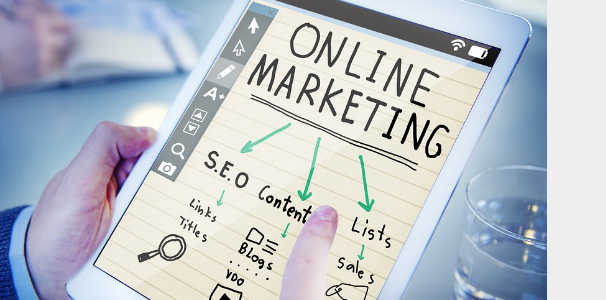Describe every detail you can see in the image.

The image captures a close-up view of a hand interacting with a digital tablet, displaying a conceptual layout for "ONLINE MARKETING." The screen features a handwritten-style interface on a lined notepad background, showcasing various elements related to digital marketing strategies. Key components highlighted on the screen include "S.E.O," "Content," "Lists," and "Sales," each connected with arrows to emphasize their relationships. Various icons representing links, blogs, and titles are sketched alongside the main subjects, suggesting a brainstorming or planning session focused on enhancing online marketing efforts. A glass of water is visible in the foreground, adding a touch of everyday context to the scene. This visual effectively conveys the dynamic and creative nature of digital marketing processes.